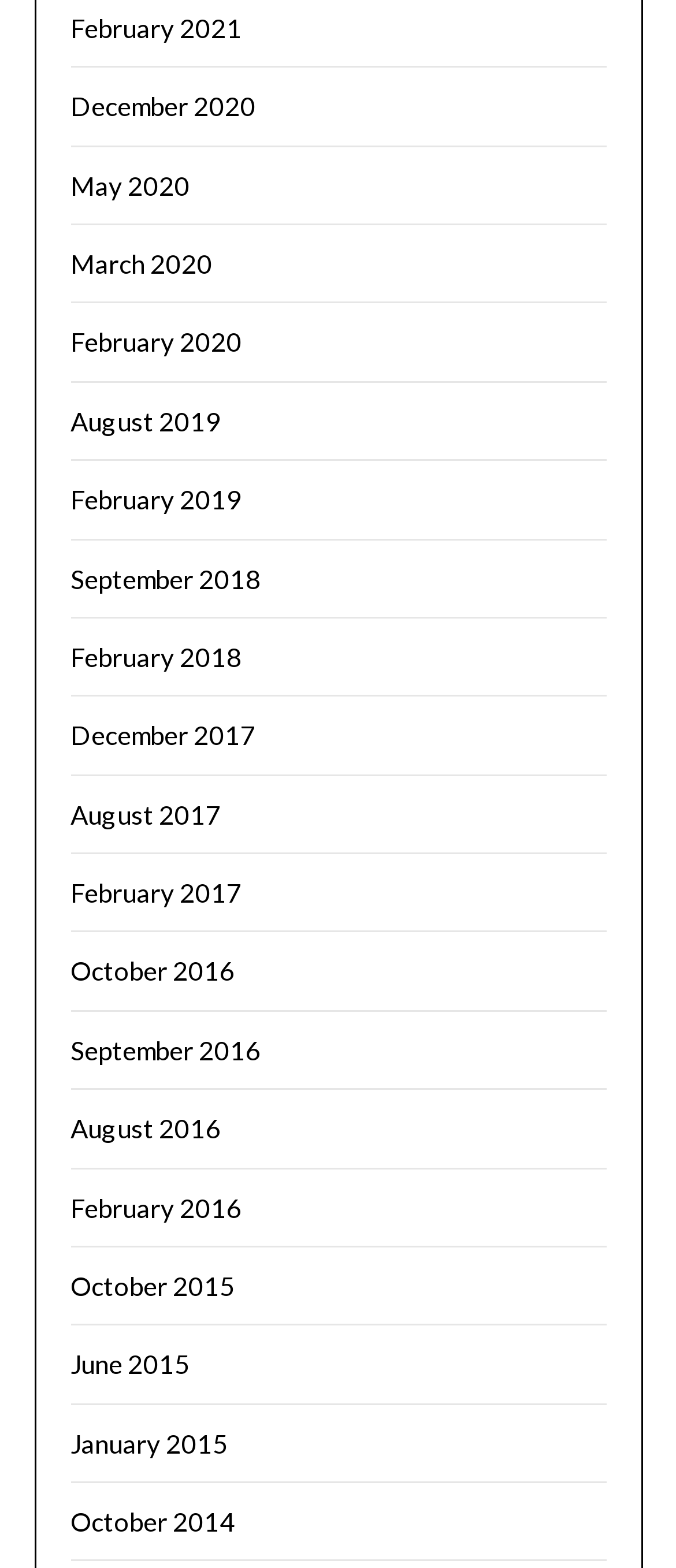Reply to the question with a brief word or phrase: What is the most recent month listed?

February 2021